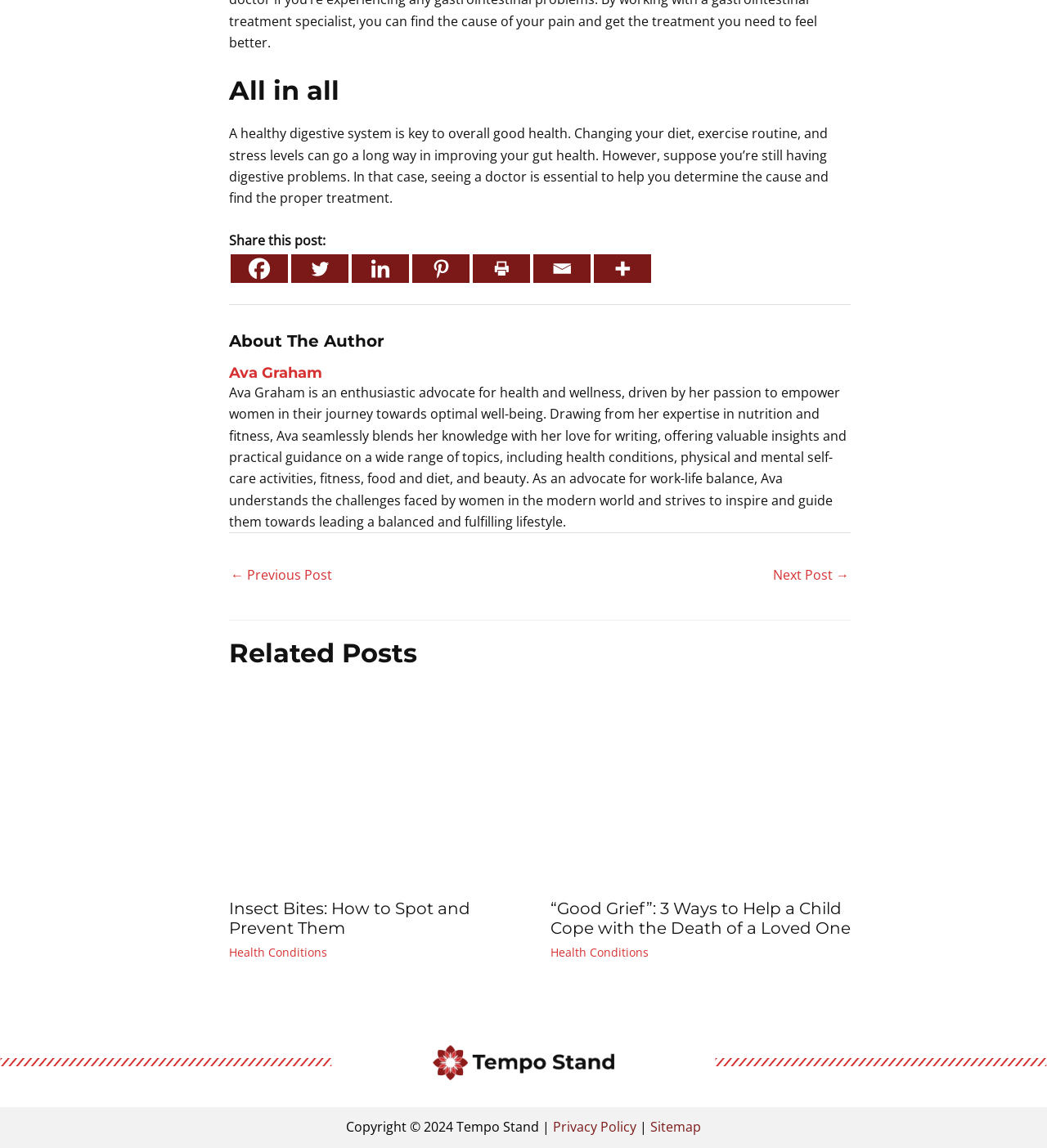What is the purpose of the links at the bottom of the page?
Please provide a comprehensive and detailed answer to the question.

The links at the bottom of the page, including Facebook, Twitter, Linkedin, and others, are for sharing the post on social media platforms. This can be determined by reading the StaticText element with ID 322, which states 'Share this post:'.